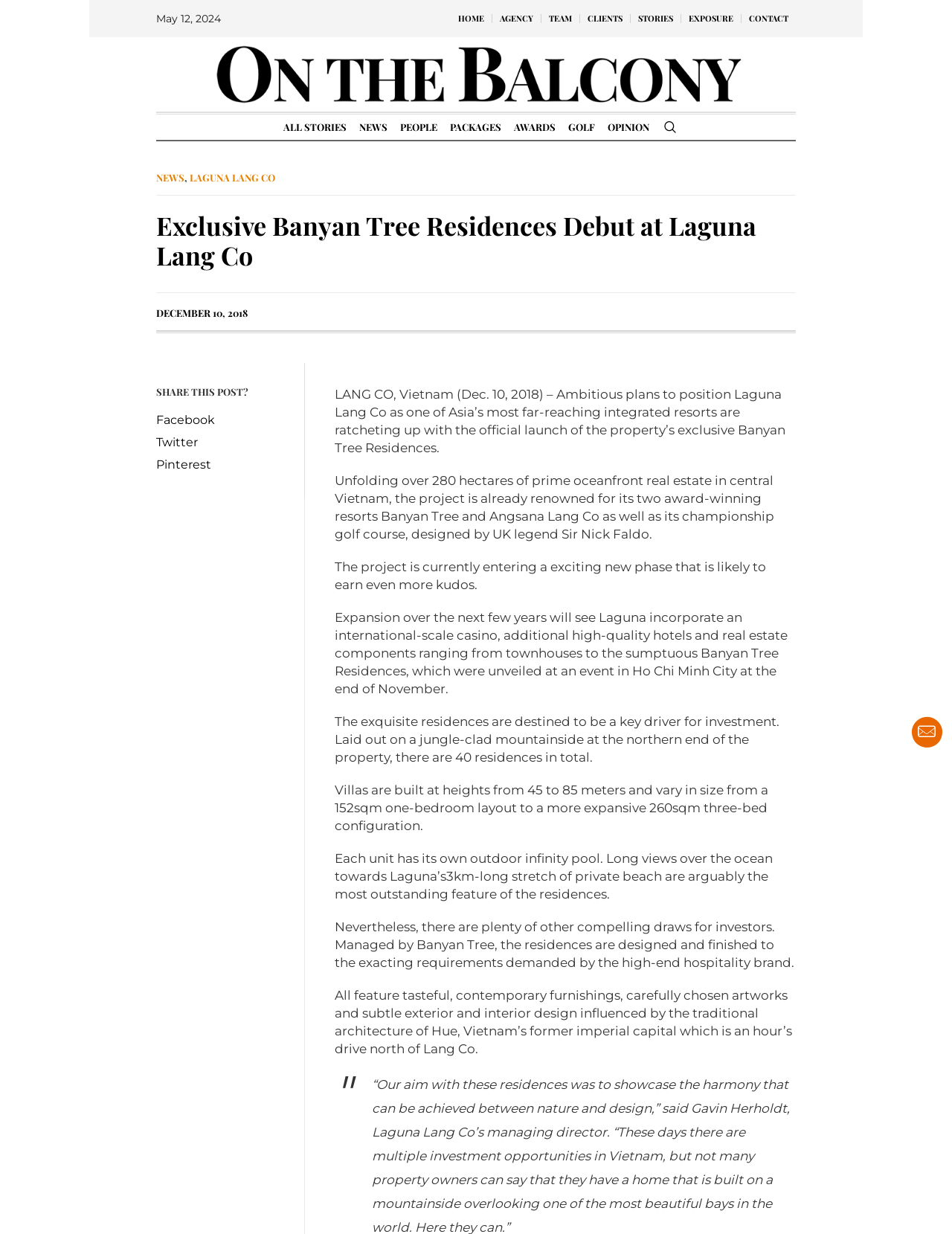What is the location of the event where the Banyan Tree Residences were unveiled?
Please elaborate on the answer to the question with detailed information.

I found the location of the event by reading the article, which states that 'the Banyan Tree Residences were unveiled at an event in Ho Chi Minh City at the end of November'.